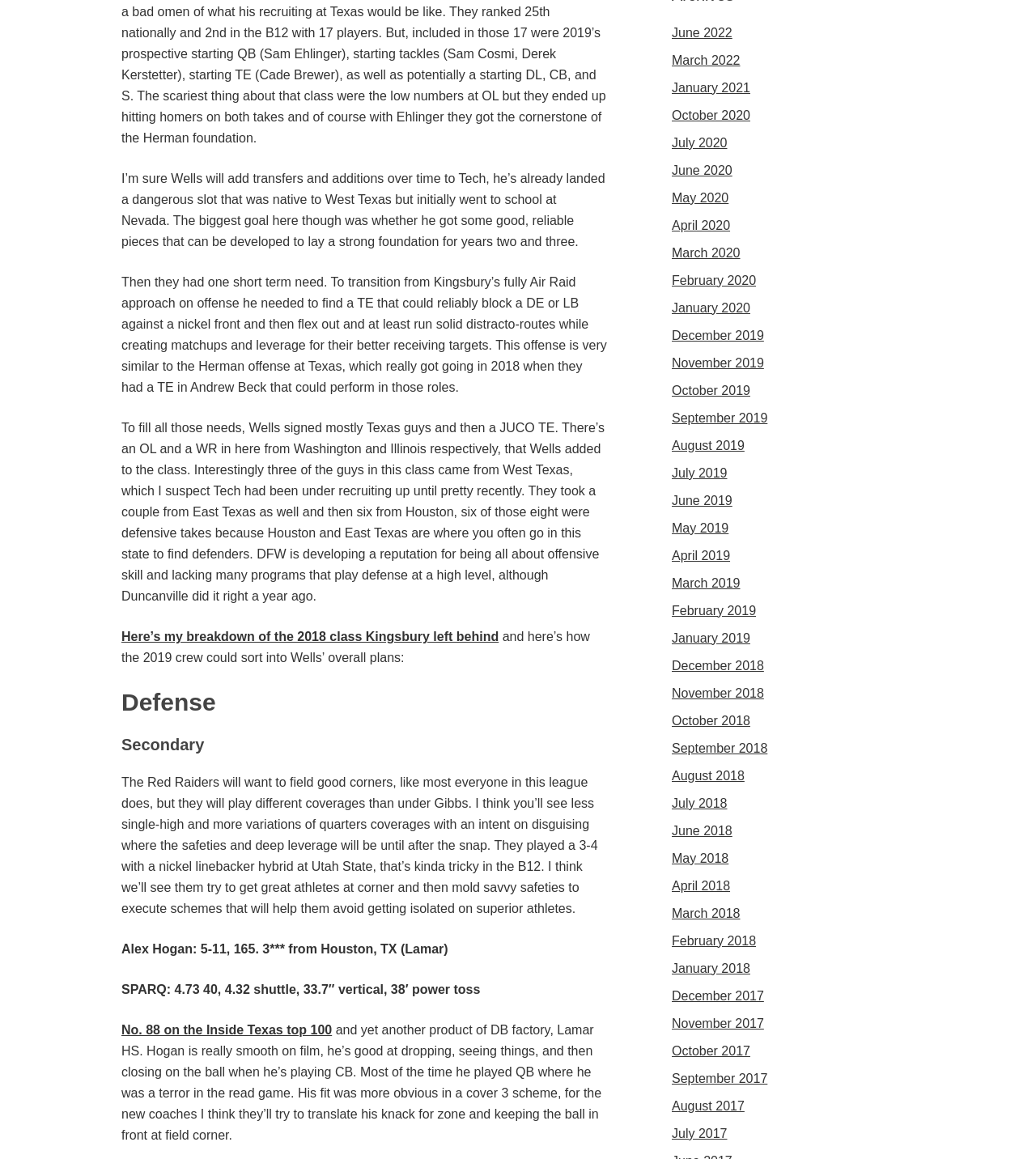Please identify the coordinates of the bounding box that should be clicked to fulfill this instruction: "Read about the new defense strategy".

[0.117, 0.594, 0.586, 0.619]